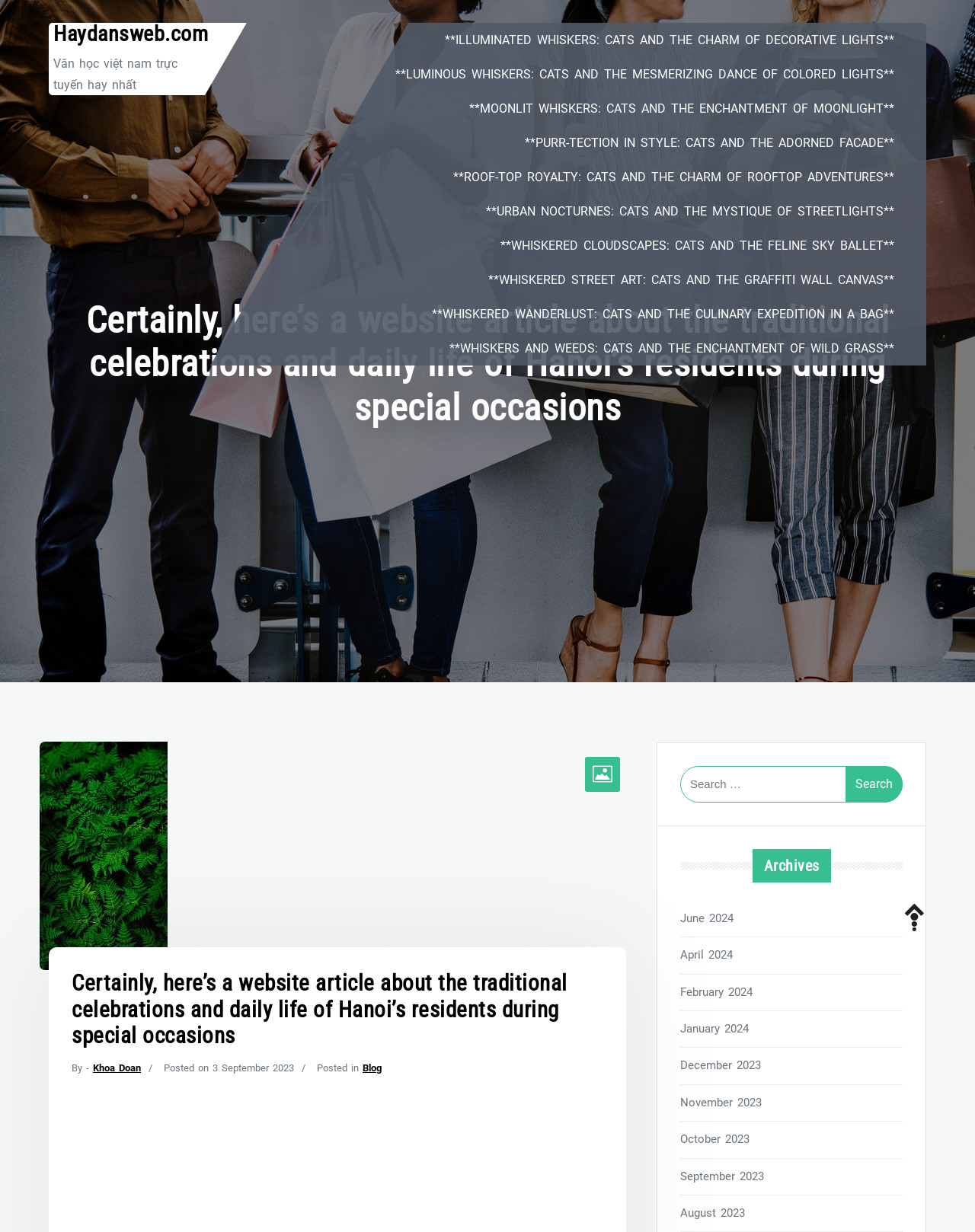Could you determine the bounding box coordinates of the clickable element to complete the instruction: "Read the article about ILLUMINATED WHISKERS: CATS AND THE CHARM OF DECORATIVE LIGHTS"? Provide the coordinates as four float numbers between 0 and 1, i.e., [left, top, right, bottom].

[0.447, 0.019, 0.927, 0.046]